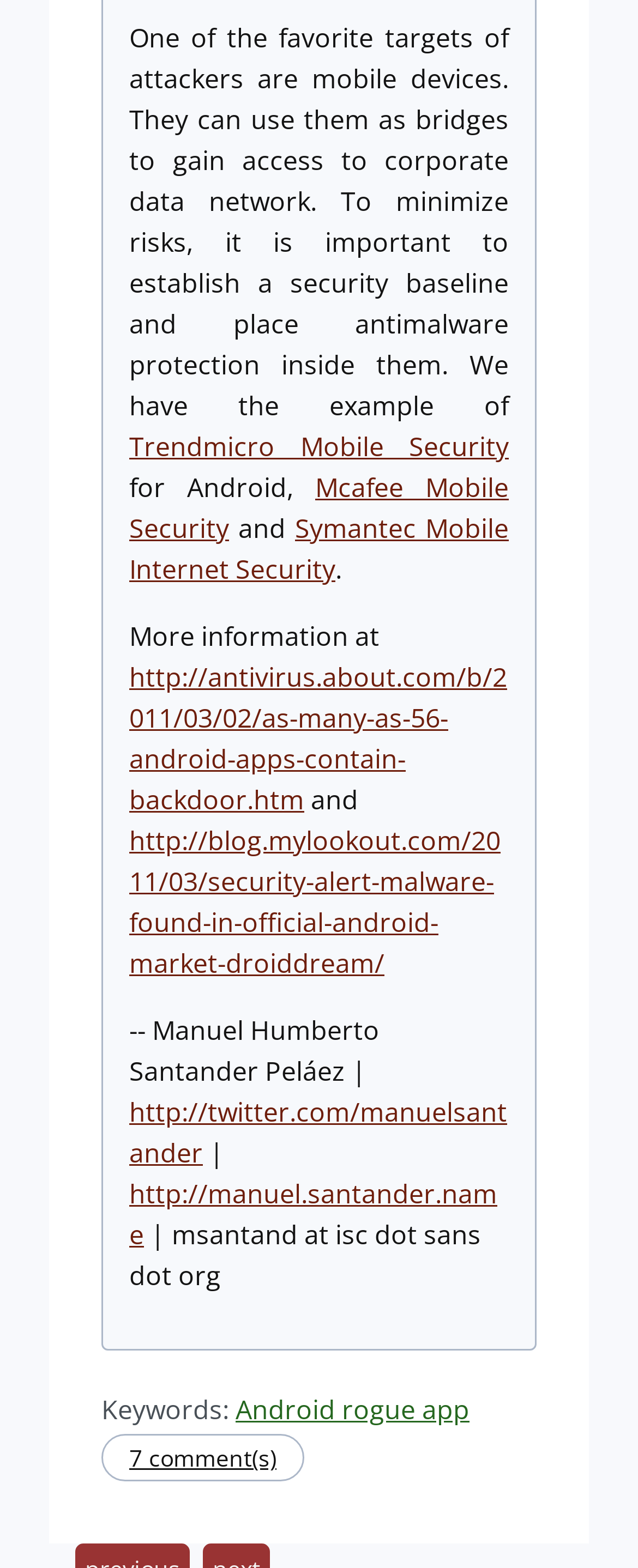Extract the bounding box coordinates for the described element: "7 comment(s)". The coordinates should be represented as four float numbers between 0 and 1: [left, top, right, bottom].

[0.159, 0.915, 0.477, 0.945]